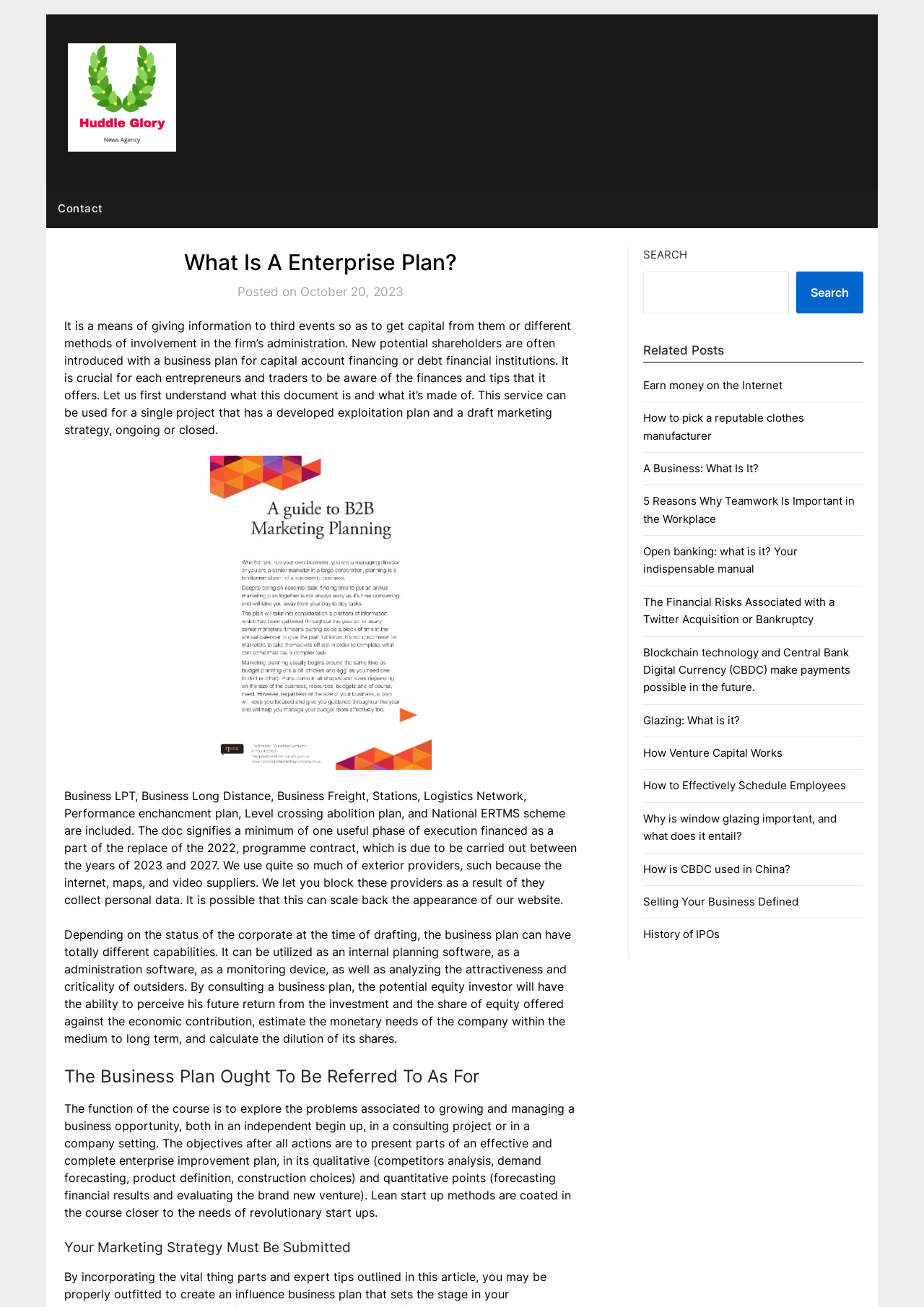What is a business plan used for?
Relying on the image, give a concise answer in one word or a brief phrase.

Giving information to third parties